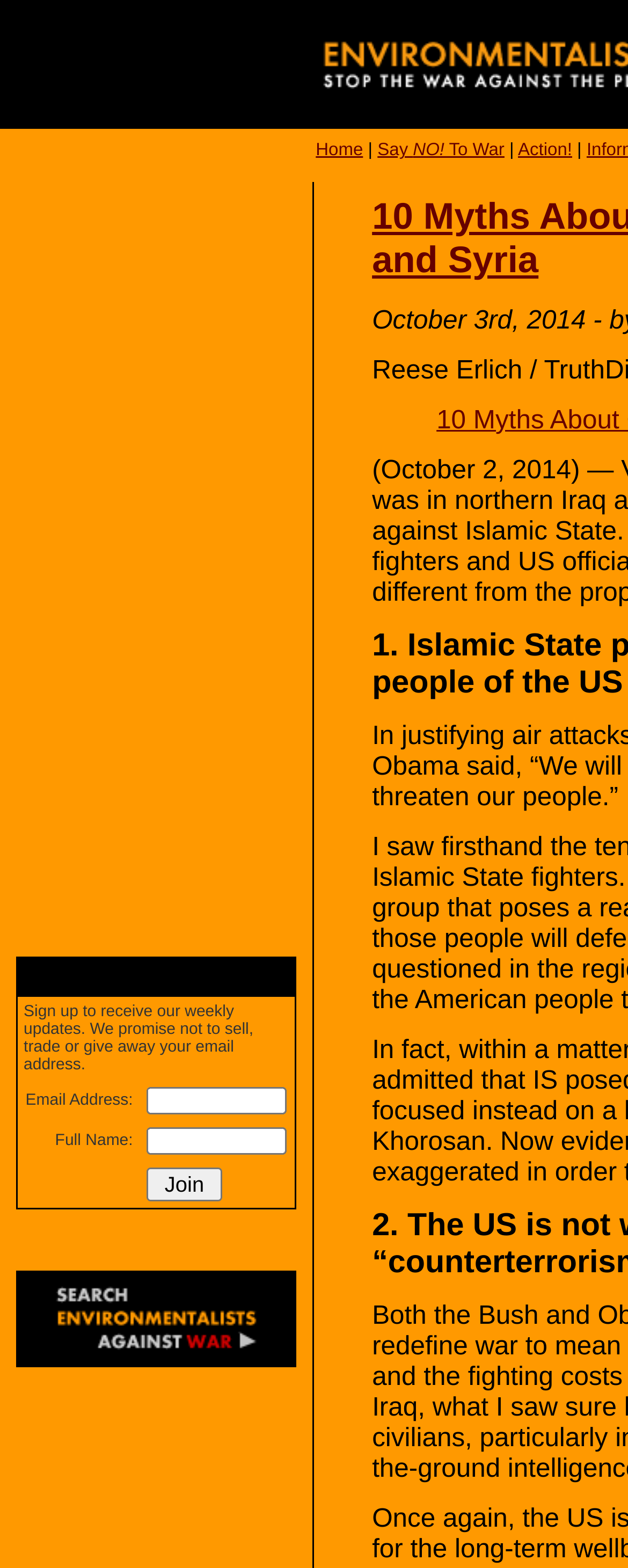What is the purpose of the form on the webpage?
Please answer the question as detailed as possible based on the image.

I analyzed the form on the webpage, which includes fields for email address and full name, and a 'Join' button. Based on the context, I infer that the purpose of the form is to sign up for weekly updates from the Environmentalists Against War organization.